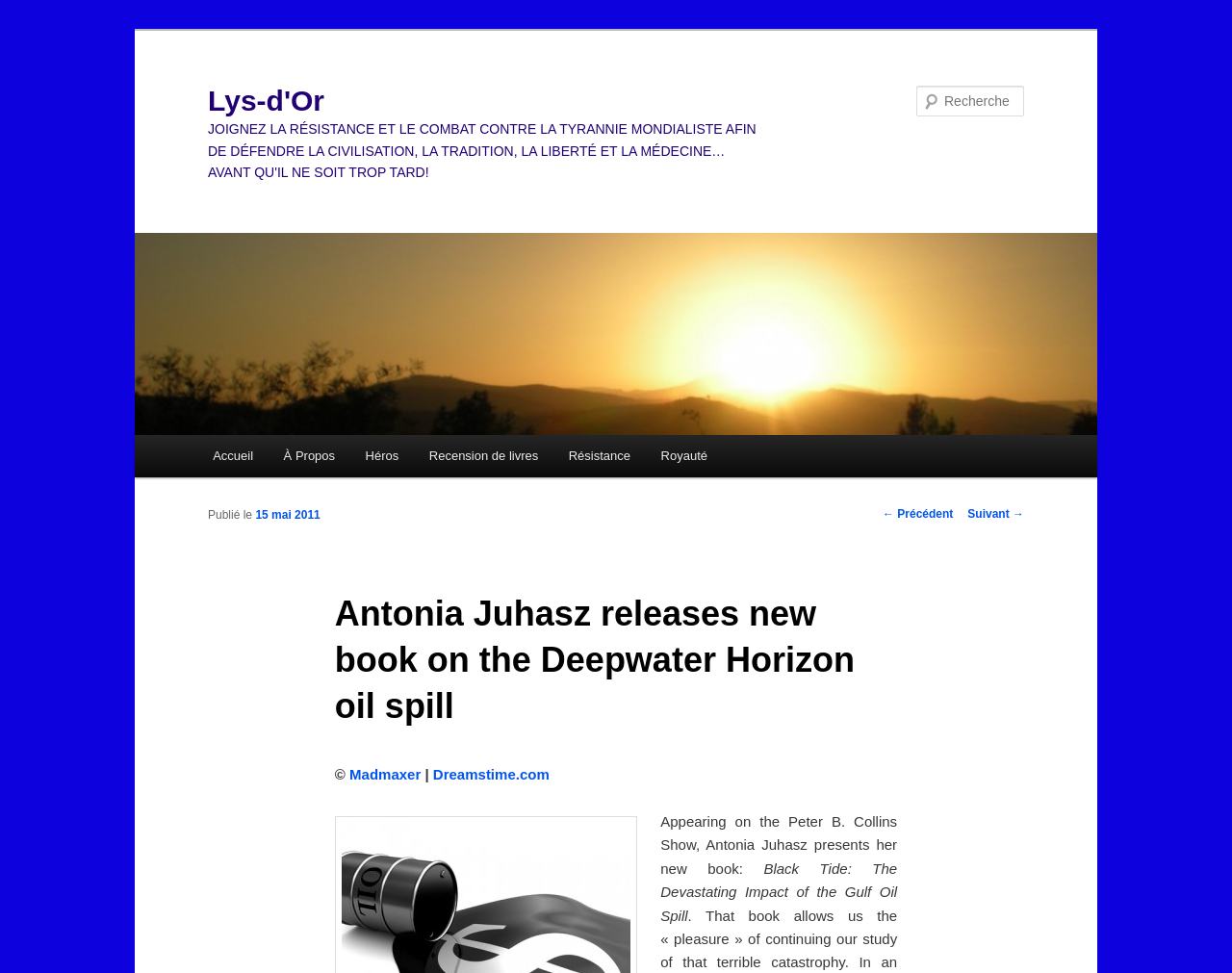Provide the bounding box coordinates of the HTML element described by the text: "Recension de livres". The coordinates should be in the format [left, top, right, bottom] with values between 0 and 1.

[0.336, 0.447, 0.449, 0.49]